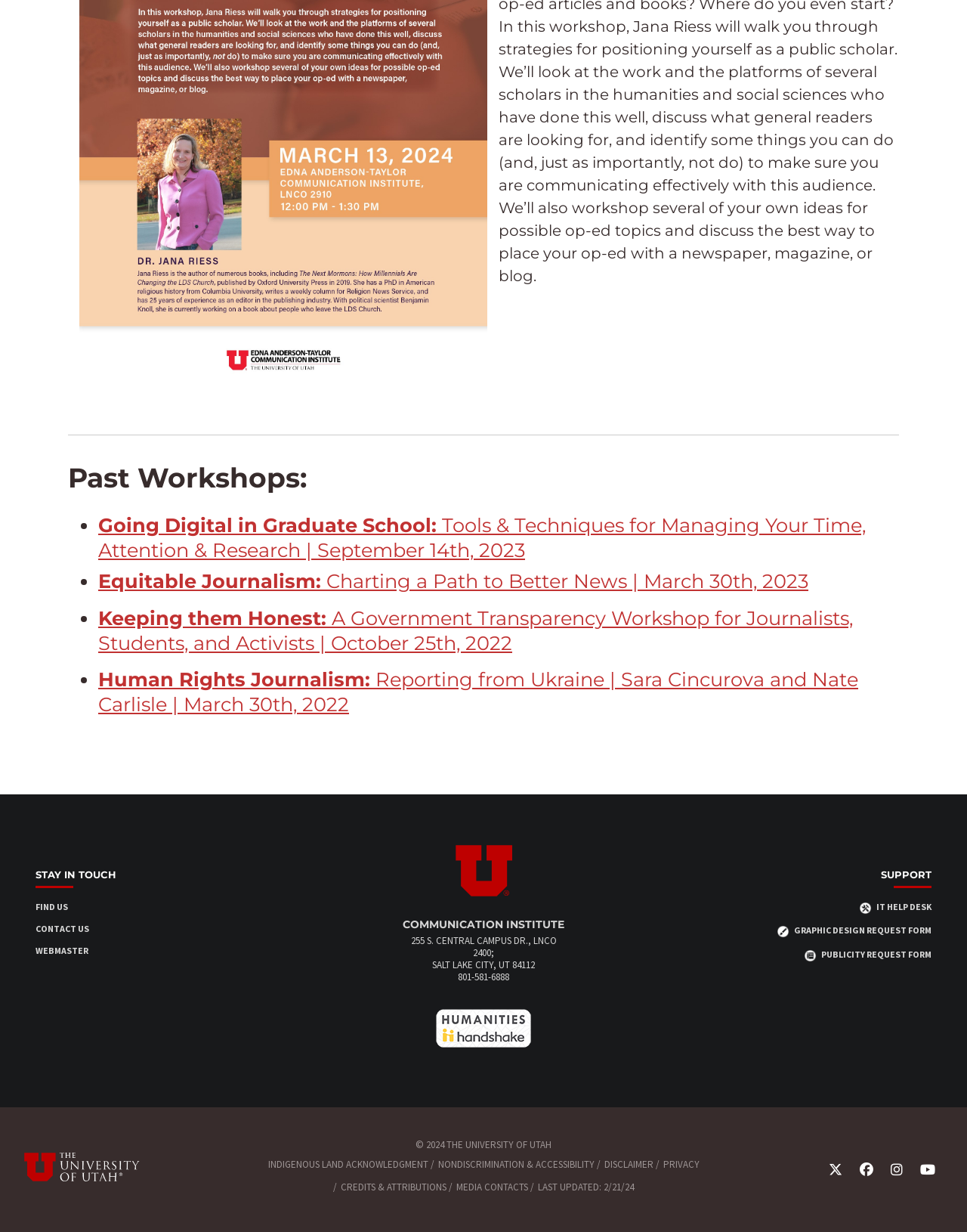What is the title of the institute?
Look at the screenshot and respond with a single word or phrase.

COMMUNICATION INSTITUTE